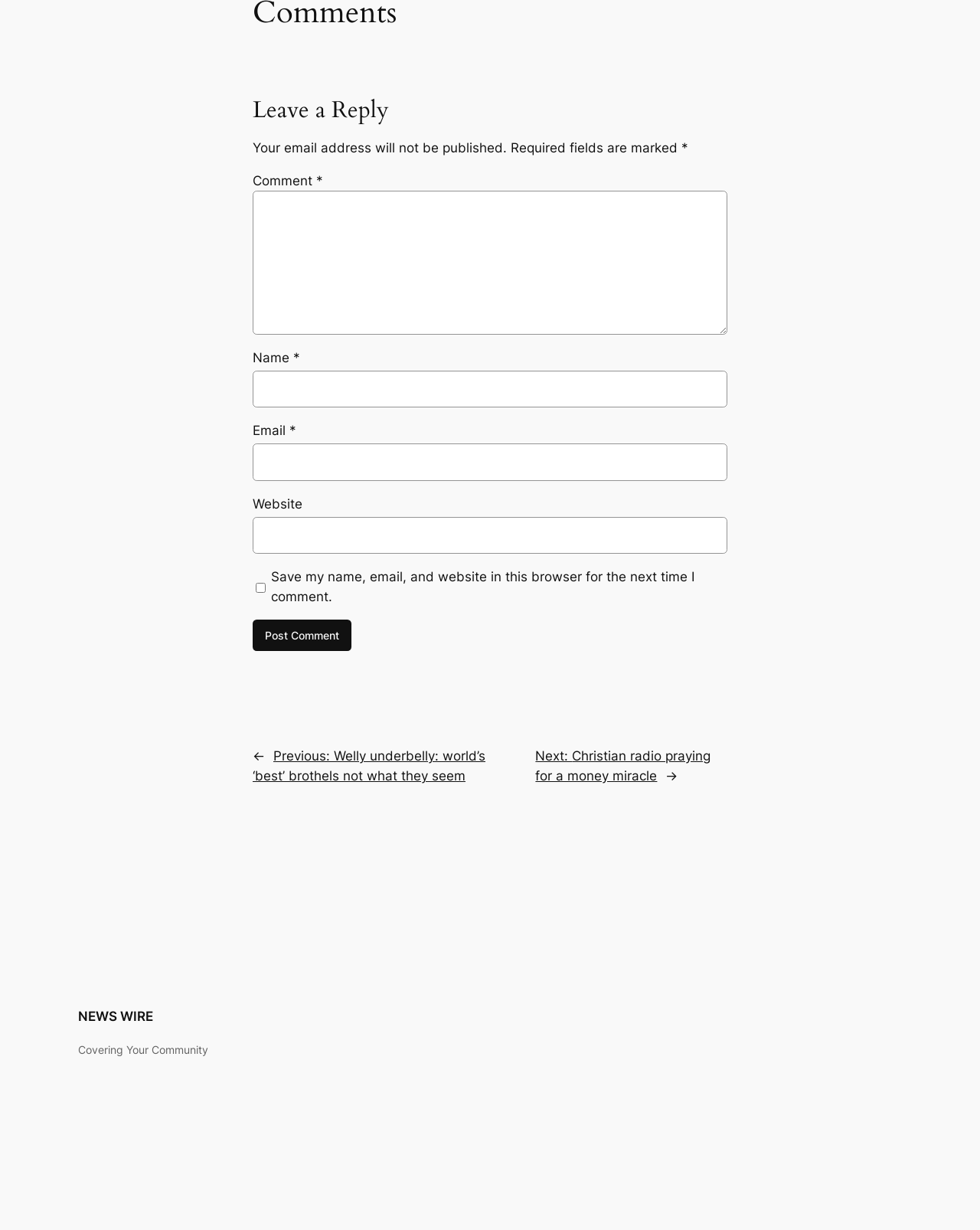Please find the bounding box coordinates of the element that you should click to achieve the following instruction: "Enter your name". The coordinates should be presented as four float numbers between 0 and 1: [left, top, right, bottom].

[0.258, 0.301, 0.742, 0.332]